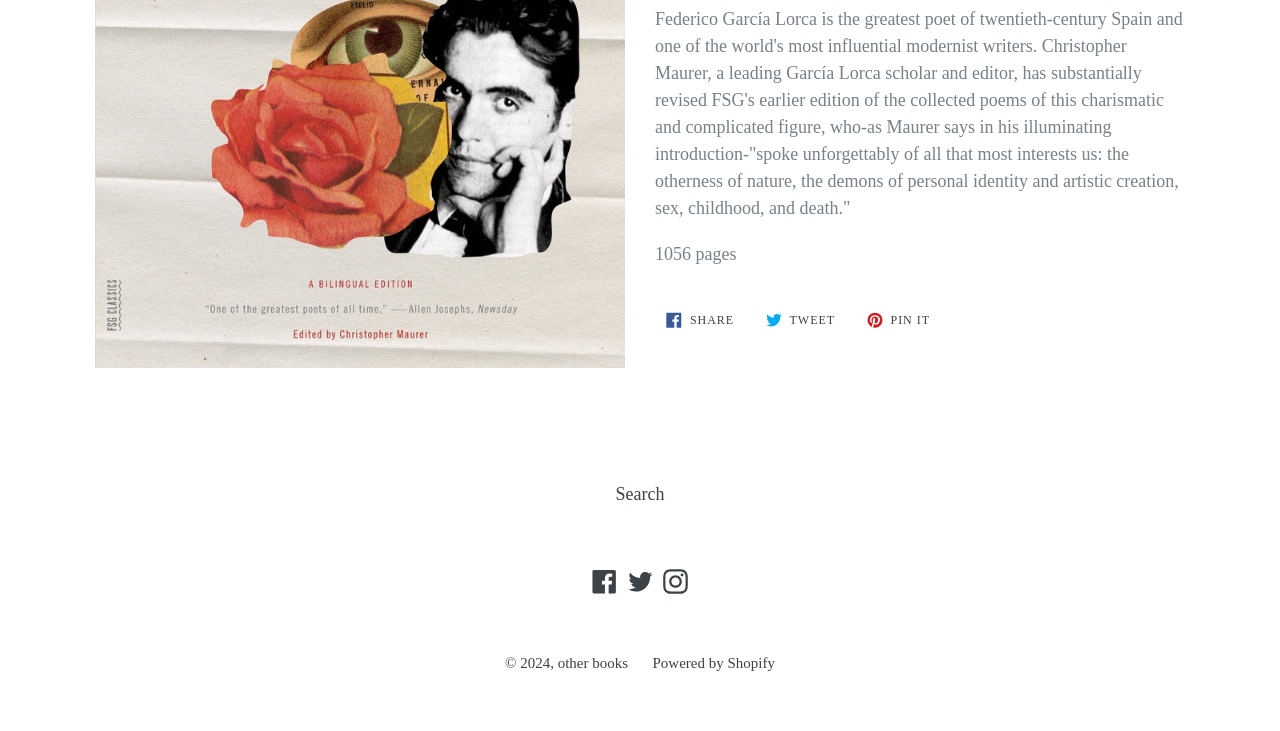Using the provided description Pin it Pin on Pinterest, find the bounding box coordinates for the UI element. Provide the coordinates in (top-left x, top-left y, bottom-right x, bottom-right y) format, ensuring all values are between 0 and 1.

[0.668, 0.415, 0.735, 0.461]